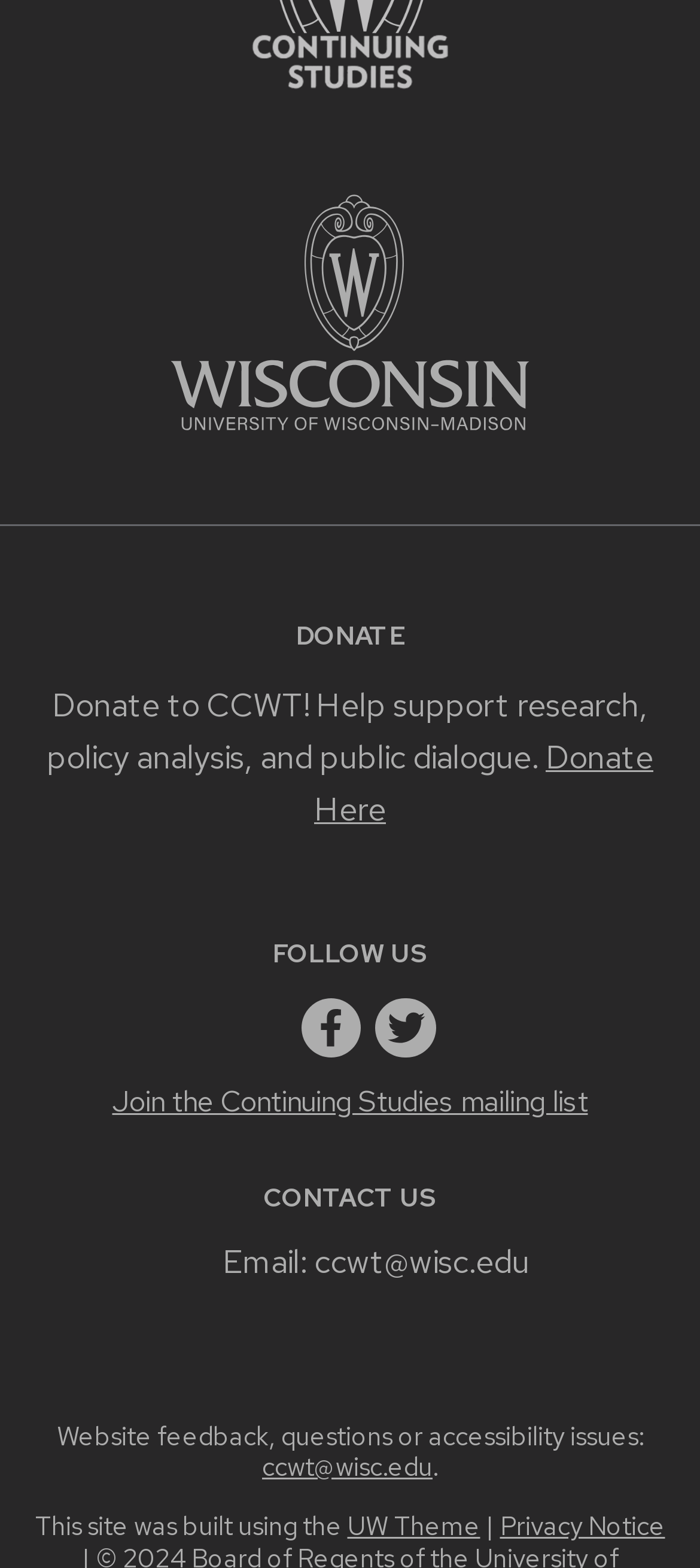Highlight the bounding box coordinates of the element that should be clicked to carry out the following instruction: "Donate to CCWT". The coordinates must be given as four float numbers ranging from 0 to 1, i.e., [left, top, right, bottom].

[0.449, 0.47, 0.933, 0.529]